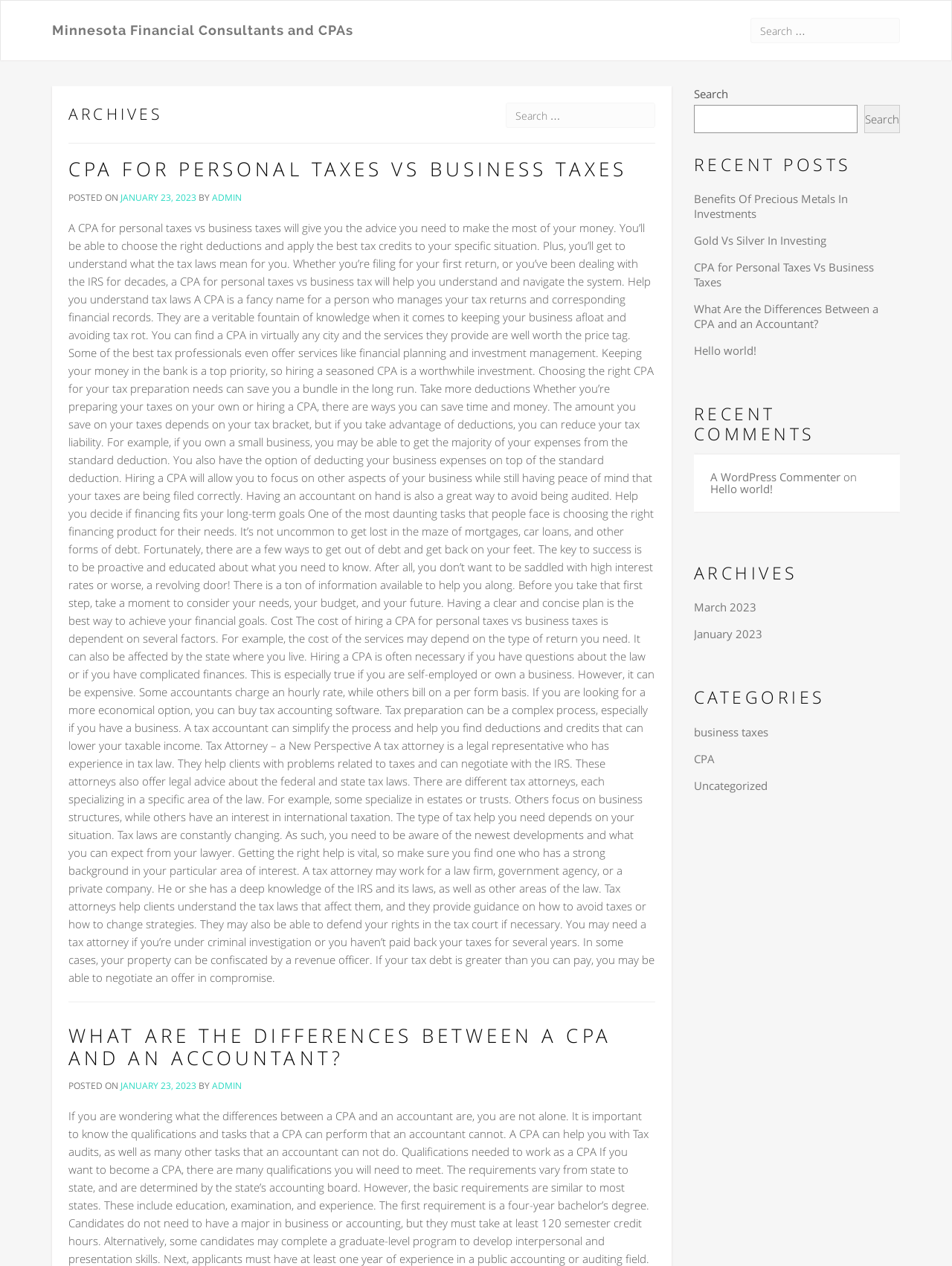Find the bounding box of the UI element described as follows: "Minnesota Financial Consultants and CPAs".

[0.043, 0.001, 0.383, 0.03]